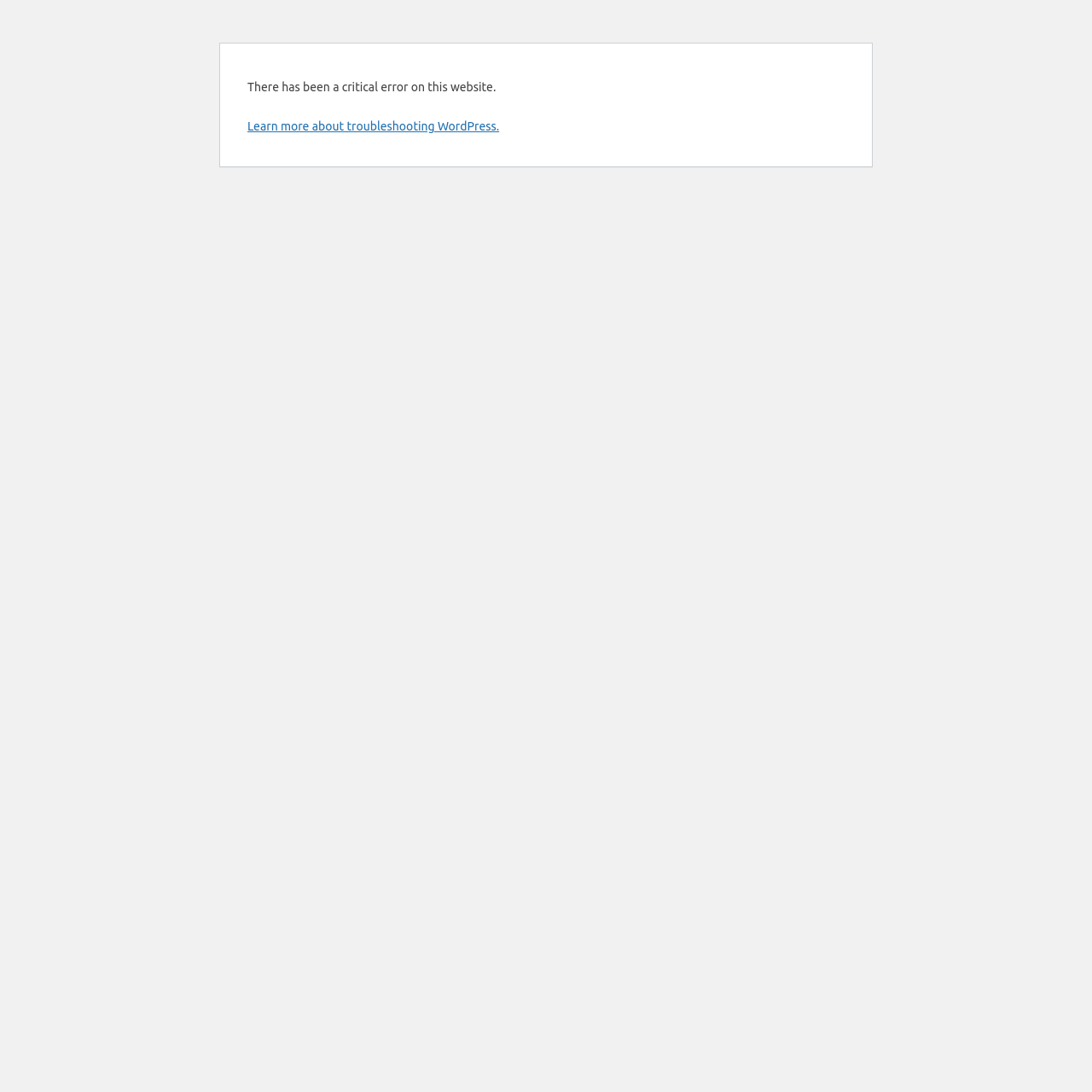Given the element description Learn more about troubleshooting WordPress., specify the bounding box coordinates of the corresponding UI element in the format (top-left x, top-left y, bottom-right x, bottom-right y). All values must be between 0 and 1.

[0.227, 0.109, 0.457, 0.122]